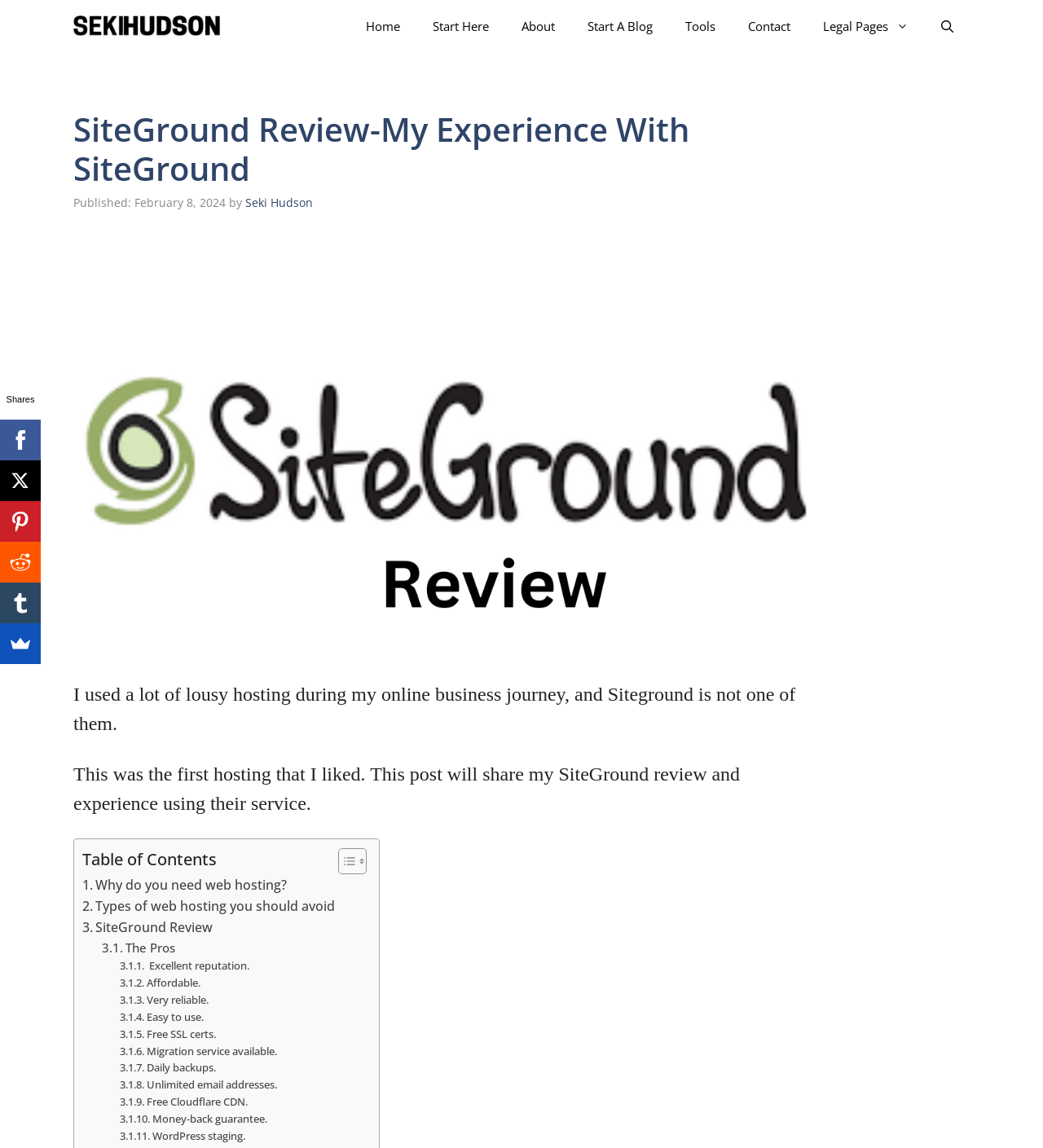Locate the bounding box coordinates of the clickable area to execute the instruction: "Open the search bar". Provide the coordinates as four float numbers between 0 and 1, represented as [left, top, right, bottom].

[0.887, 0.0, 0.93, 0.046]